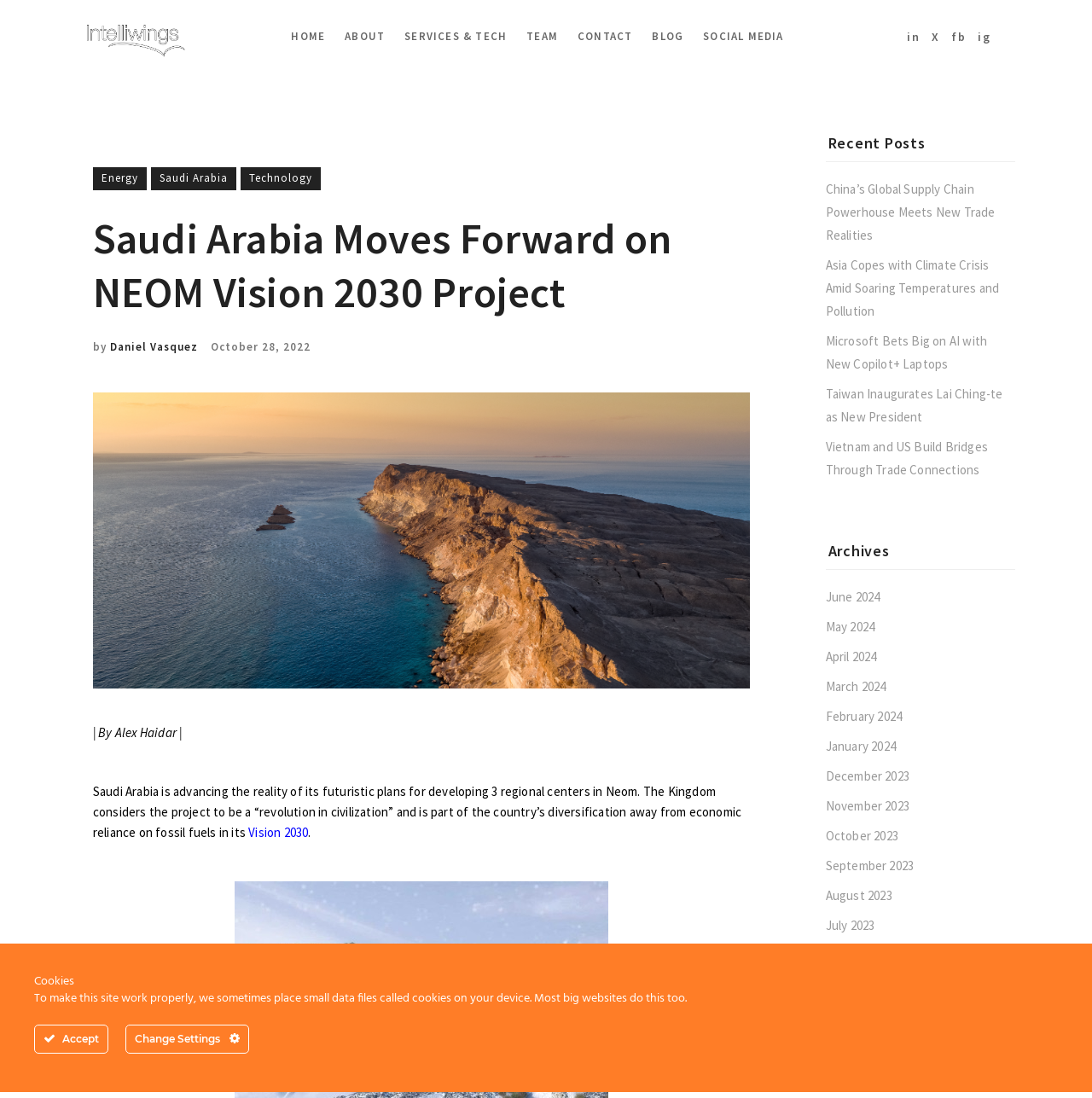Find the bounding box coordinates for the UI element that matches this description: "Saudi Arabia".

[0.138, 0.152, 0.216, 0.173]